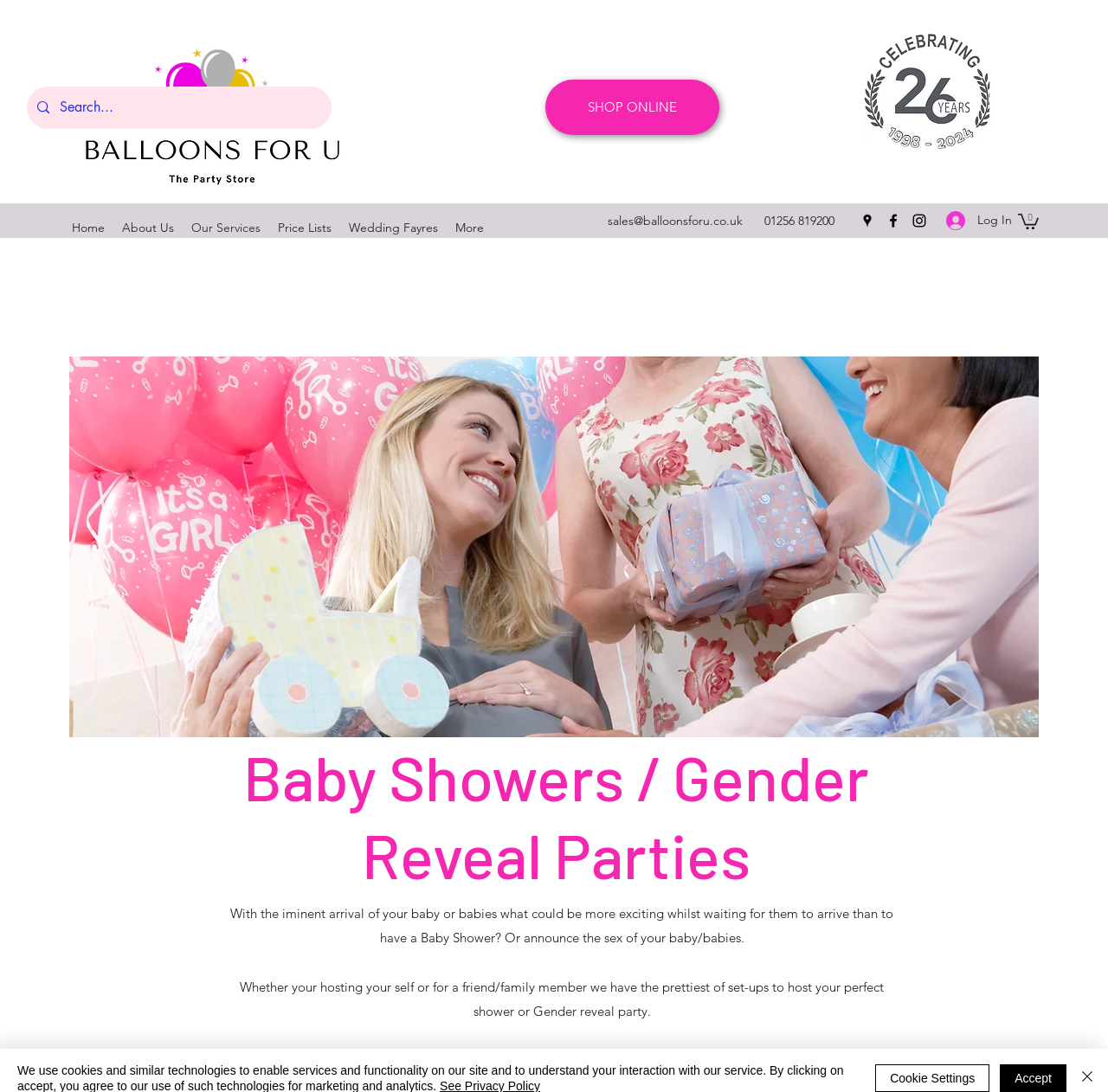Kindly determine the bounding box coordinates for the area that needs to be clicked to execute this instruction: "Search for products".

[0.054, 0.079, 0.266, 0.118]